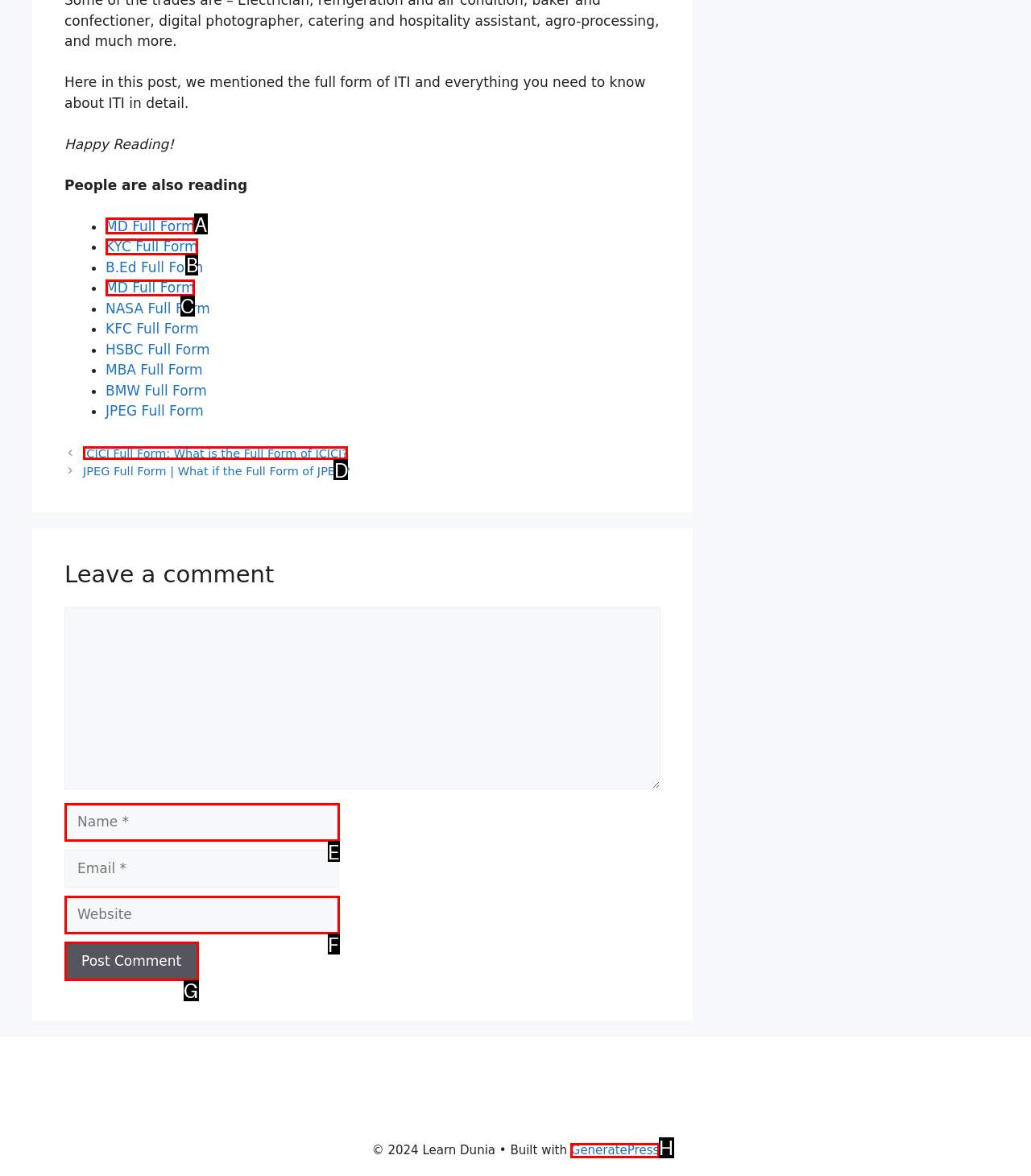Based on the description: parent_node: Comment name="url" placeholder="Website", find the HTML element that matches it. Provide your answer as the letter of the chosen option.

F